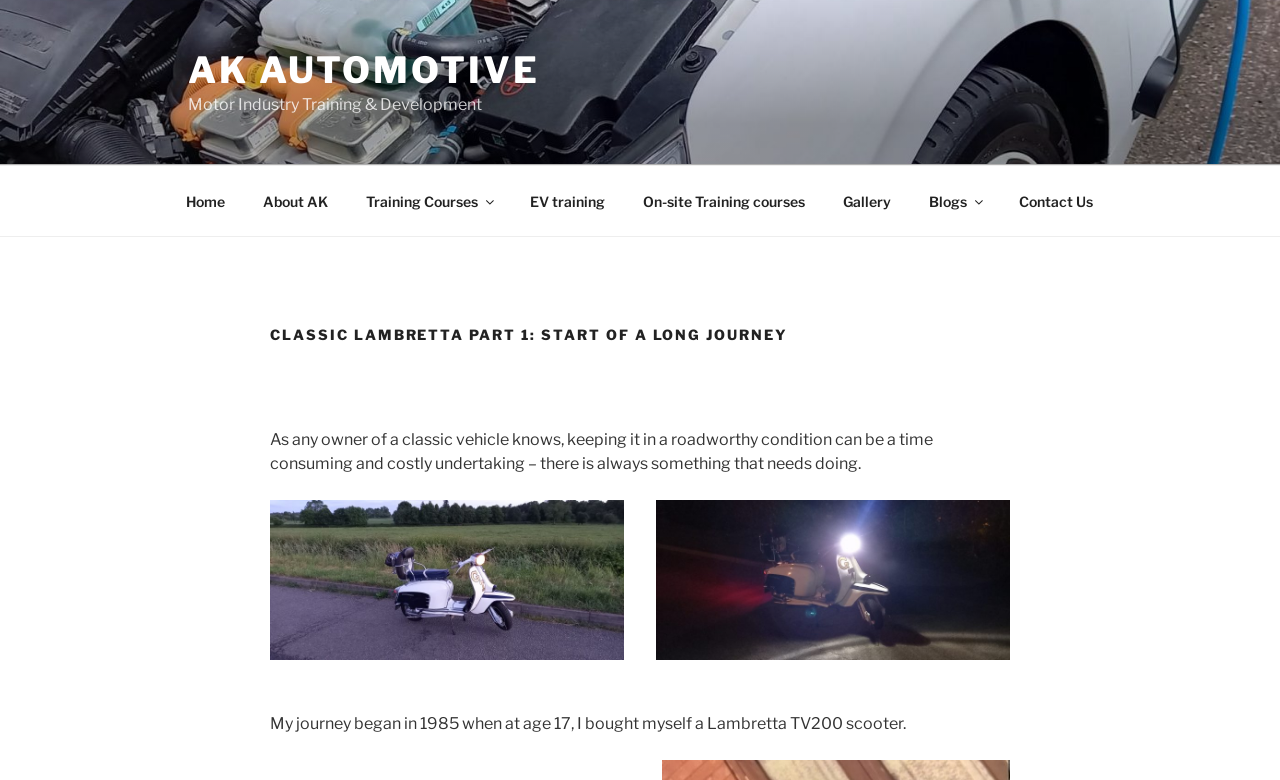Kindly determine the bounding box coordinates for the area that needs to be clicked to execute this instruction: "Click on the 'Home' link".

[0.131, 0.226, 0.189, 0.289]